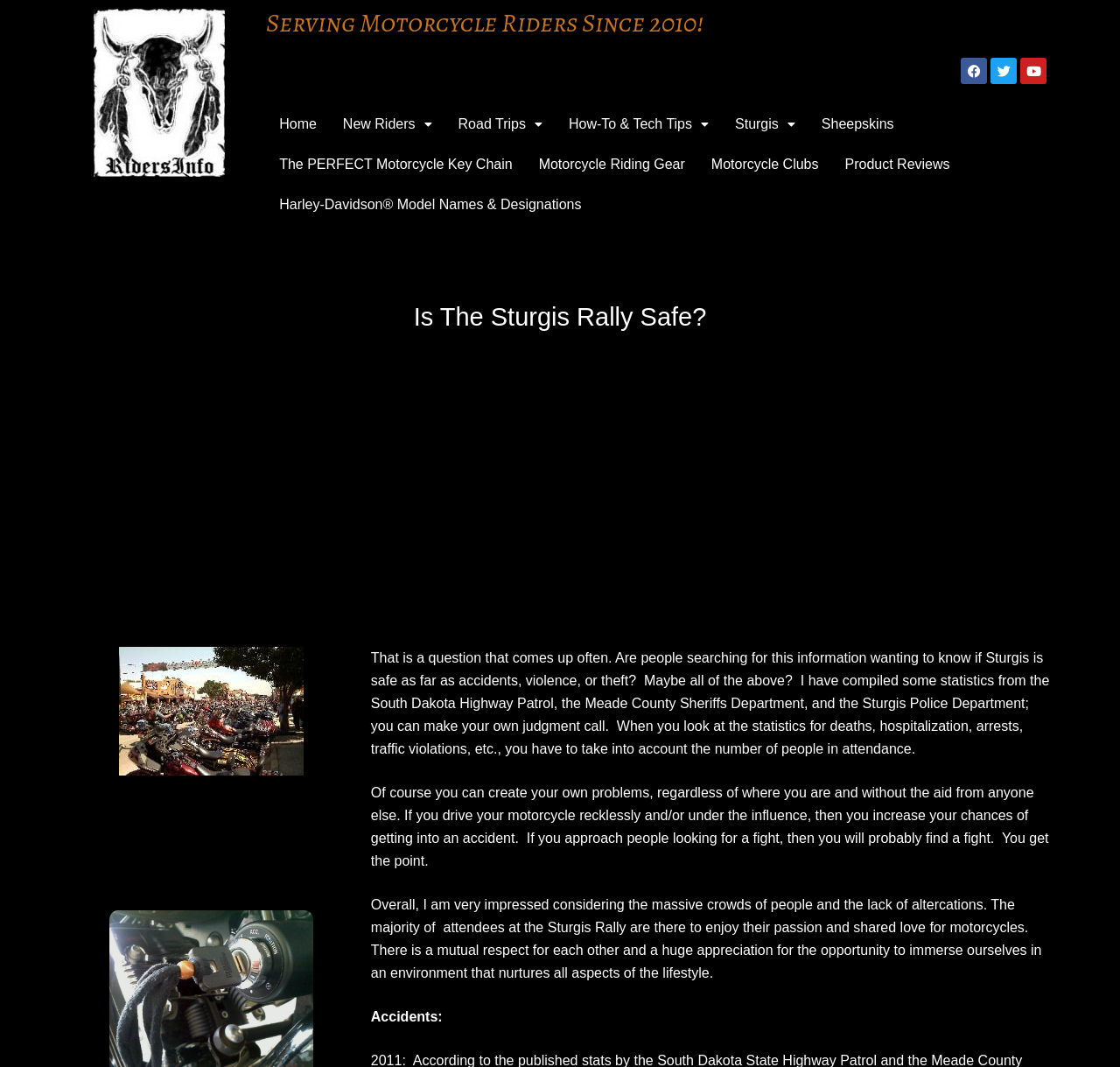What is the location of the image?
Can you give a detailed and elaborate answer to the question?

The image 'sturgis main street' is located below the heading 'Is The Sturgis Rally Safe?' based on the bounding box coordinates [0.107, 0.606, 0.271, 0.727].